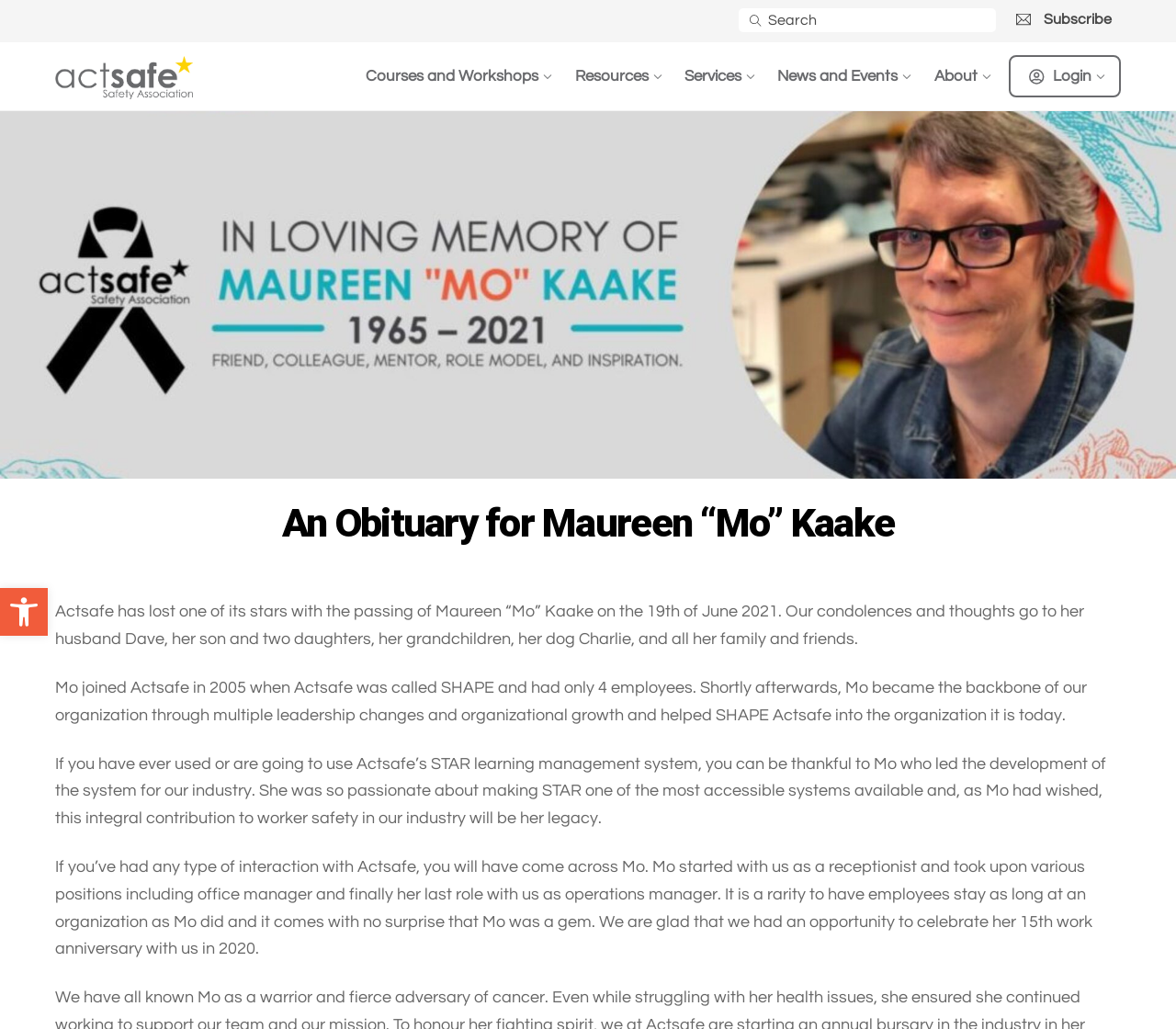Identify the bounding box for the described UI element: "alt="MicrosoftTeams-image-77-1536x864" title="MicrosoftTeams-image-77-1536x864"".

[0.0, 0.444, 1.0, 0.461]